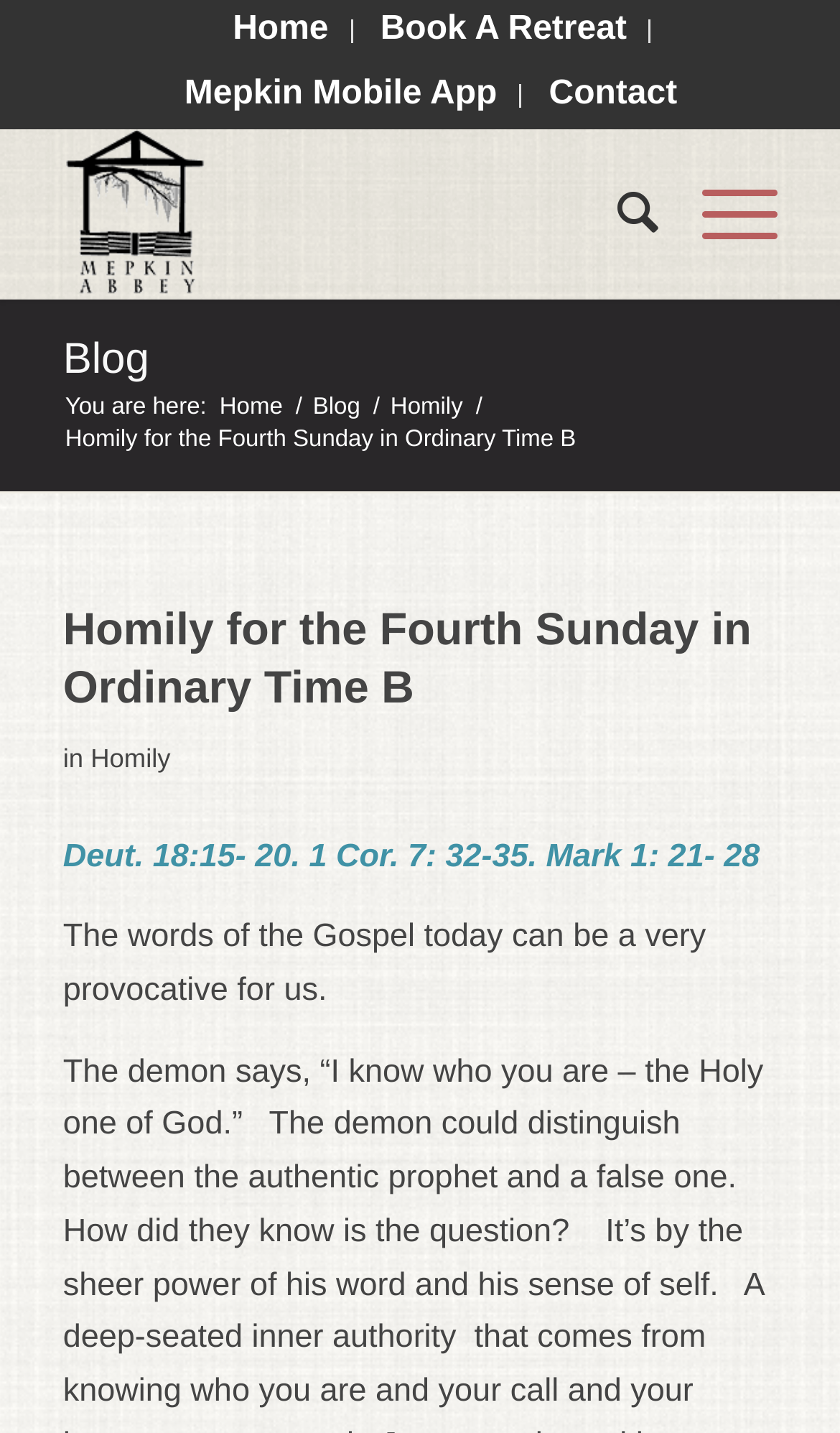What is the current page? Please answer the question using a single word or phrase based on the image.

Homily